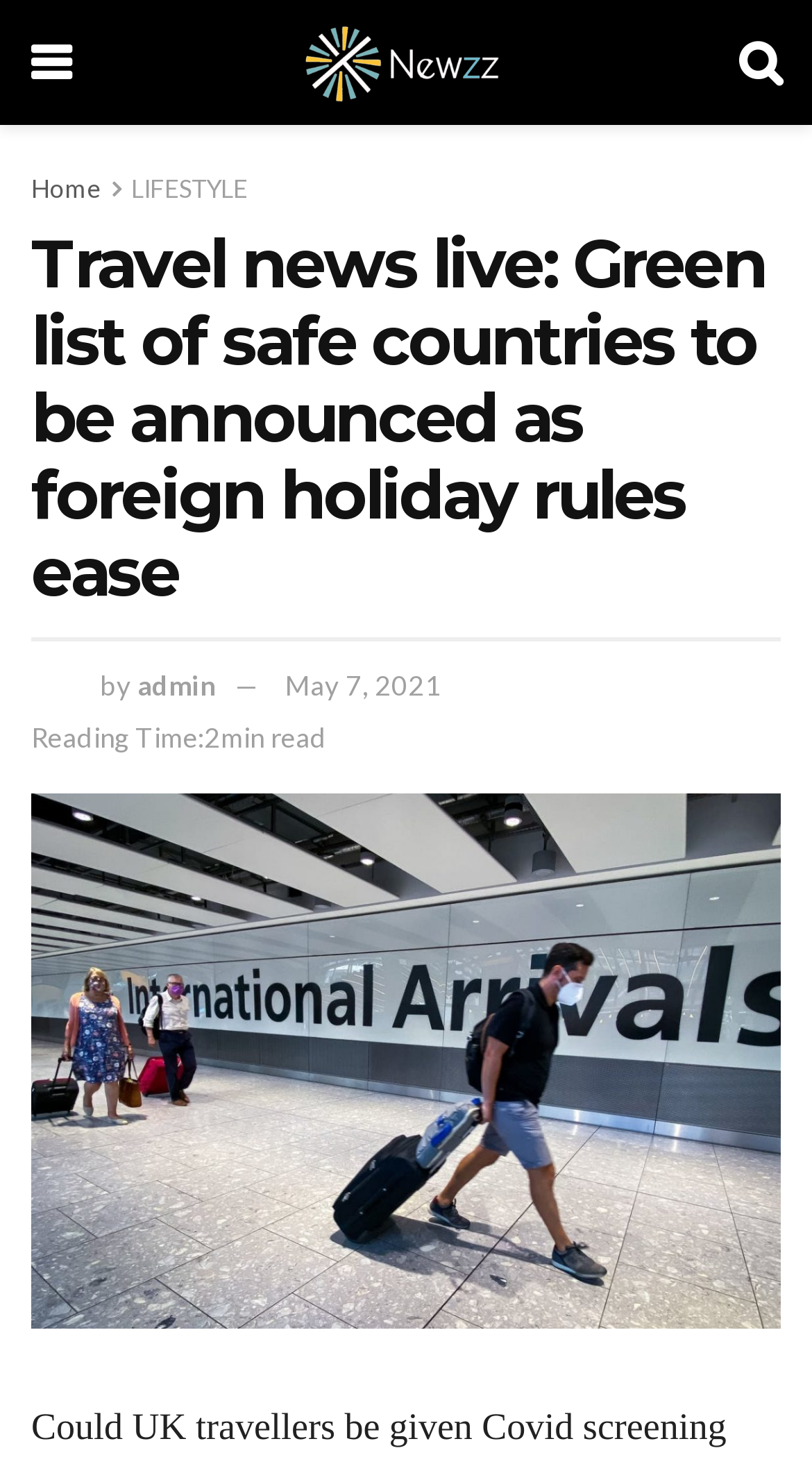Is there a search icon on the page?
Deliver a detailed and extensive answer to the question.

I found the search icon by looking at the link element with the text '' and a bounding box coordinate of [0.038, 0.0, 0.087, 0.085], which suggests it is a search icon at the top of the page.